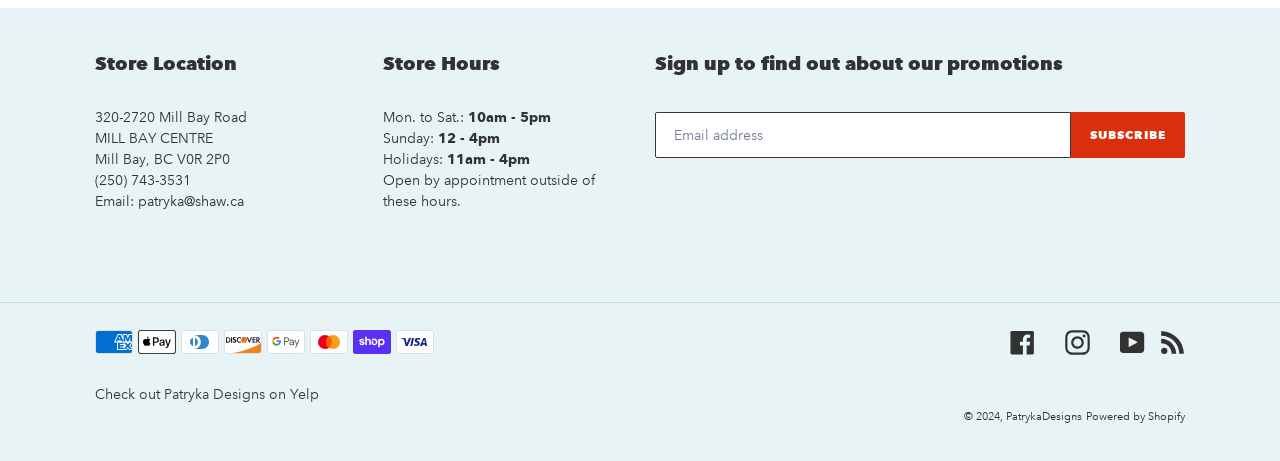Select the bounding box coordinates of the element I need to click to carry out the following instruction: "Visit Facebook page".

[0.789, 0.717, 0.809, 0.771]